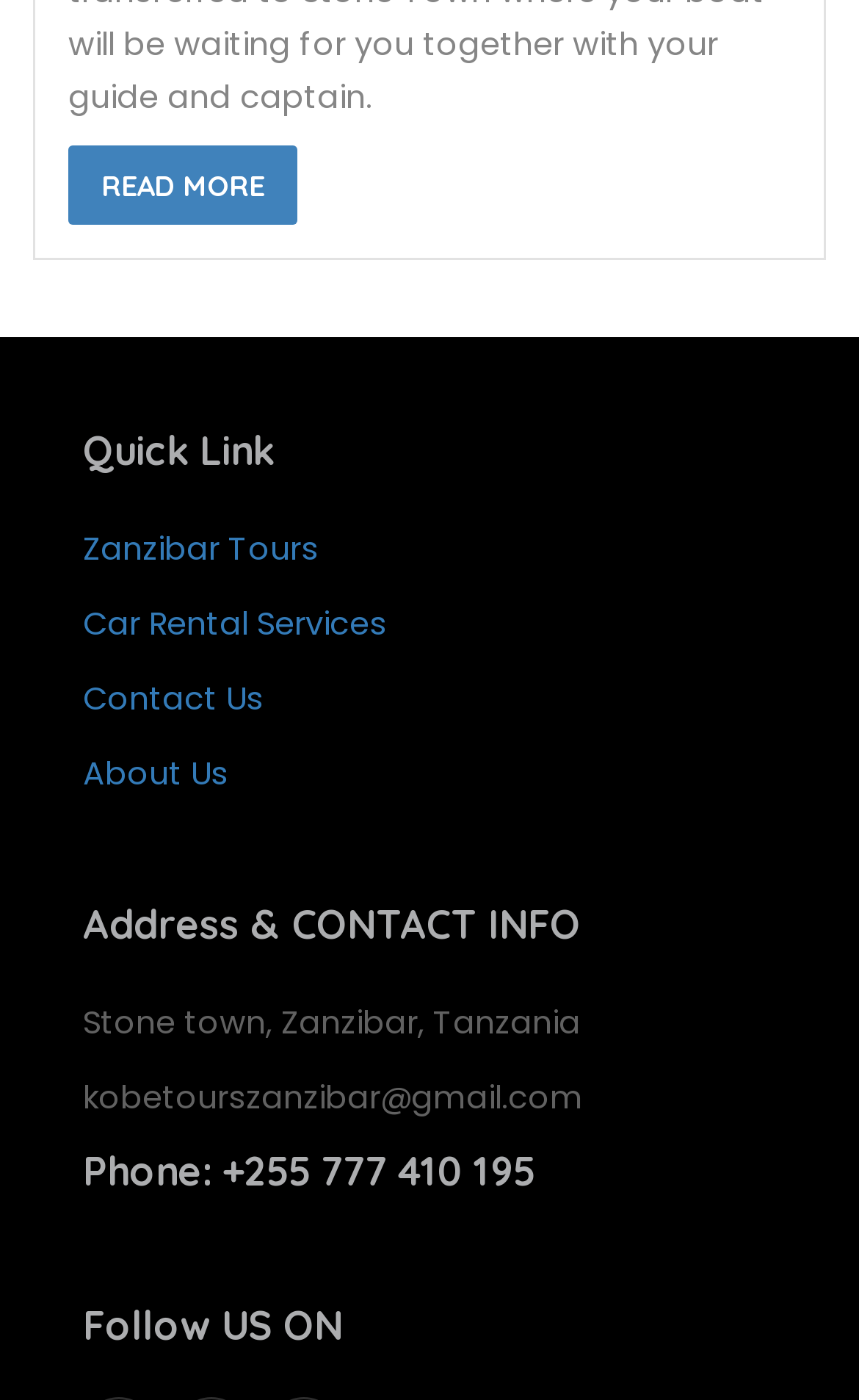What is the phone number of the company?
Make sure to answer the question with a detailed and comprehensive explanation.

I found the phone number of the company by looking at the 'Address & CONTACT INFO' section, where it is explicitly stated as '+255 777 410 195'.